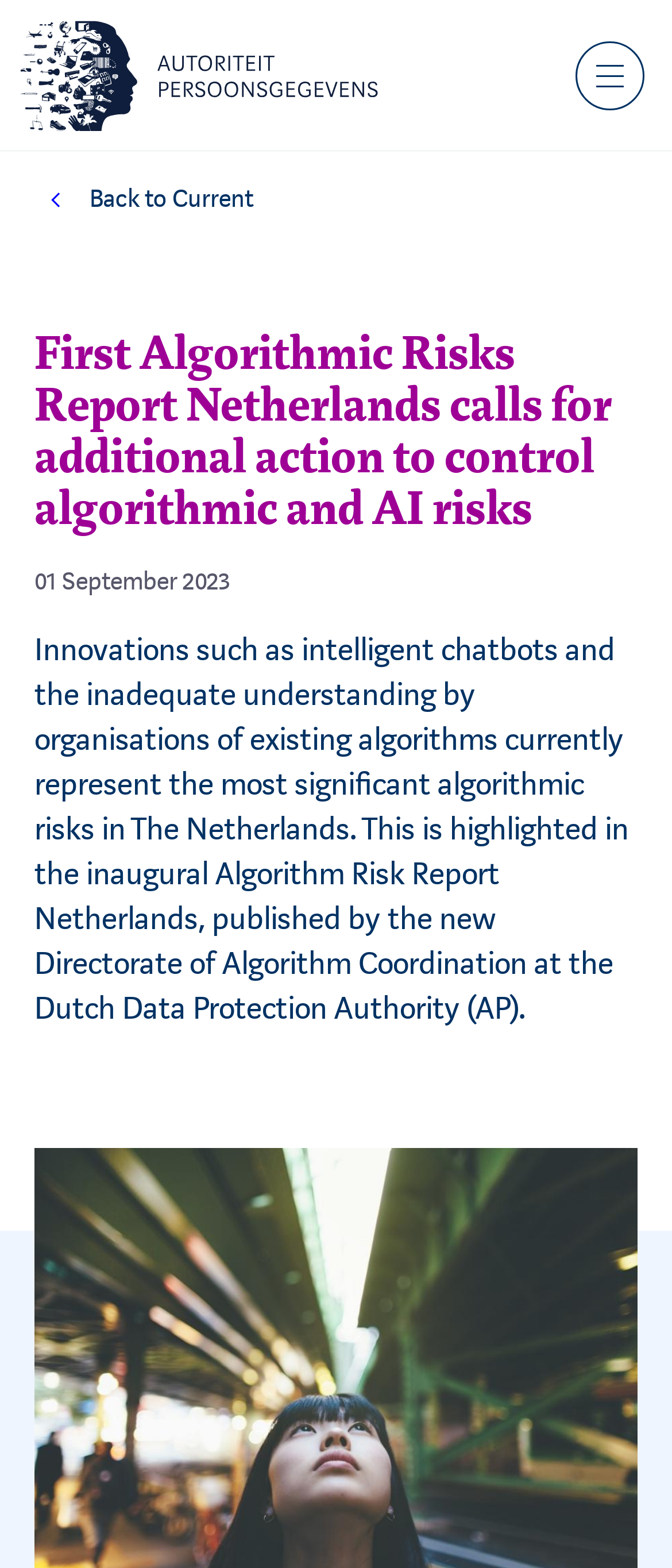What is the main risk highlighted in the report?
Using the image as a reference, give an elaborate response to the question.

I found the main risk by reading the static text element that describes the report, which mentions that 'the inadequate understanding by organisations of existing algorithms currently represent the most significant algorithmic risks in The Netherlands'.